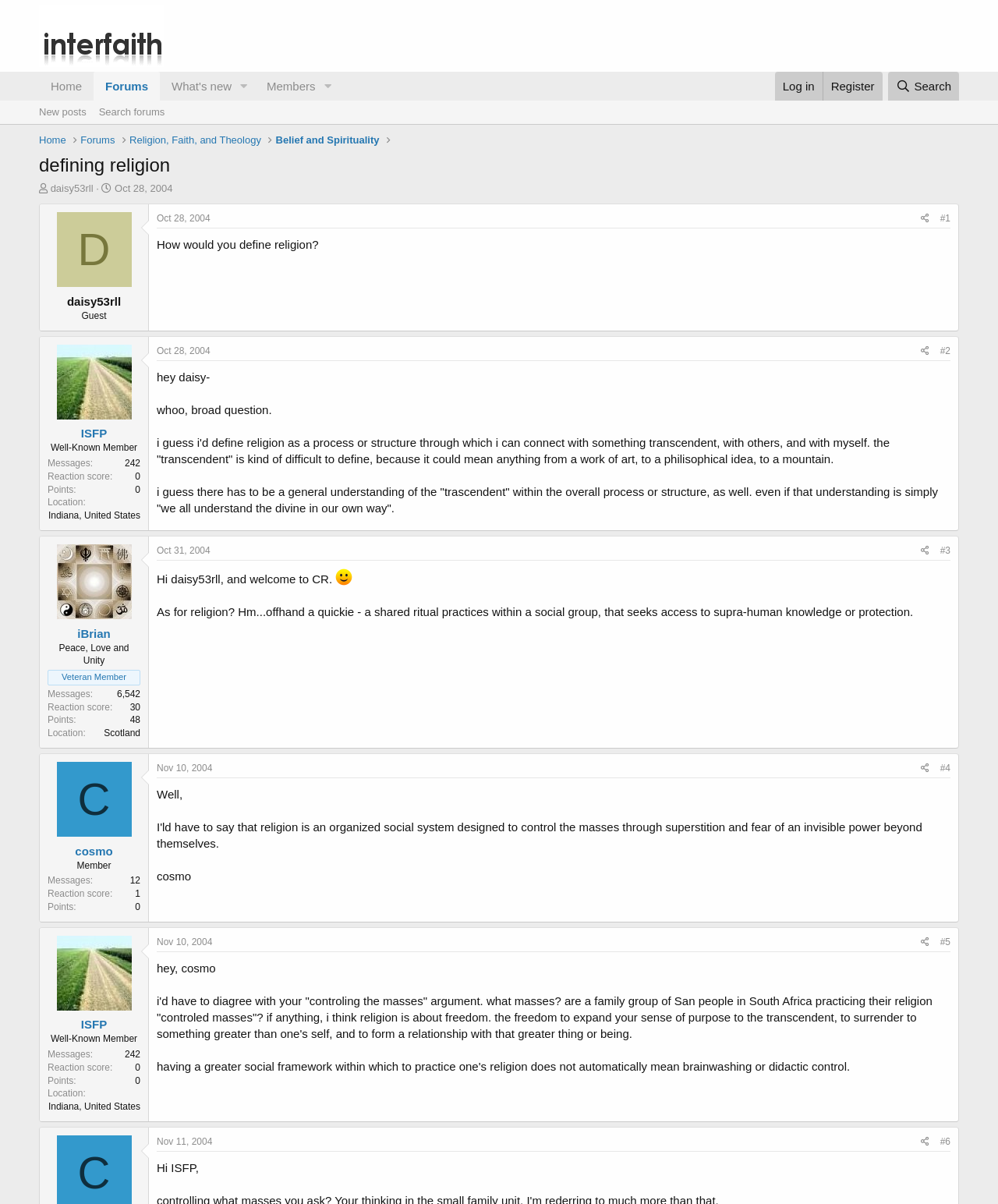Find the bounding box coordinates of the element you need to click on to perform this action: 'Search forums'. The coordinates should be represented by four float values between 0 and 1, in the format [left, top, right, bottom].

[0.093, 0.084, 0.171, 0.103]